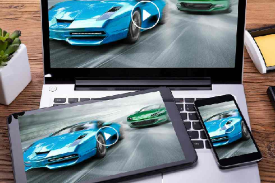What is the purpose of the small green plant?
Please use the visual content to give a single word or phrase answer.

Adds a touch of life